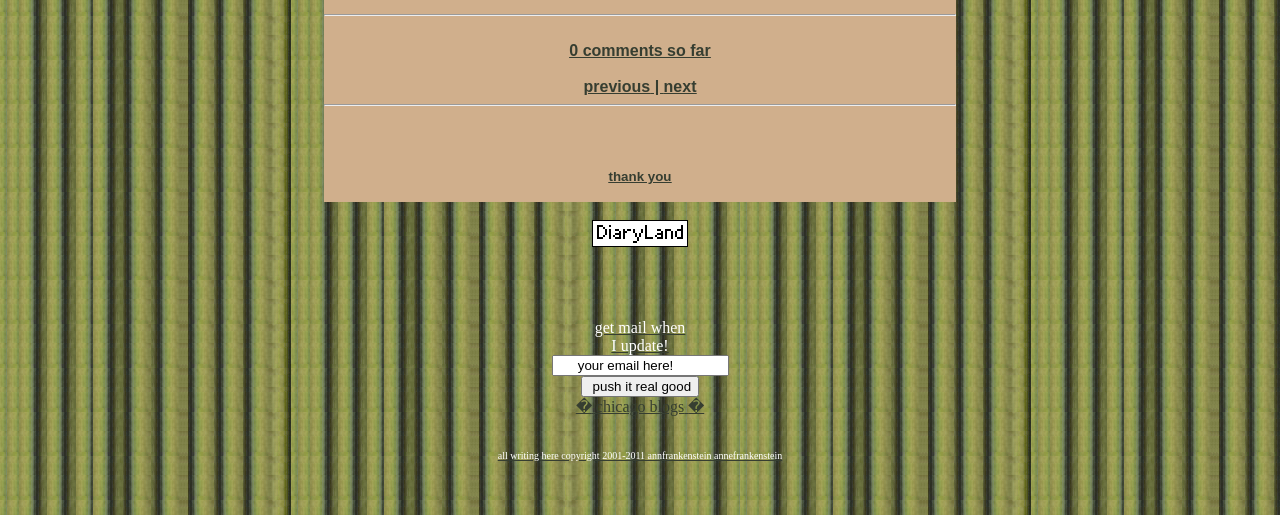Could you locate the bounding box coordinates for the section that should be clicked to accomplish this task: "click on the 'previous' link".

[0.456, 0.151, 0.508, 0.184]